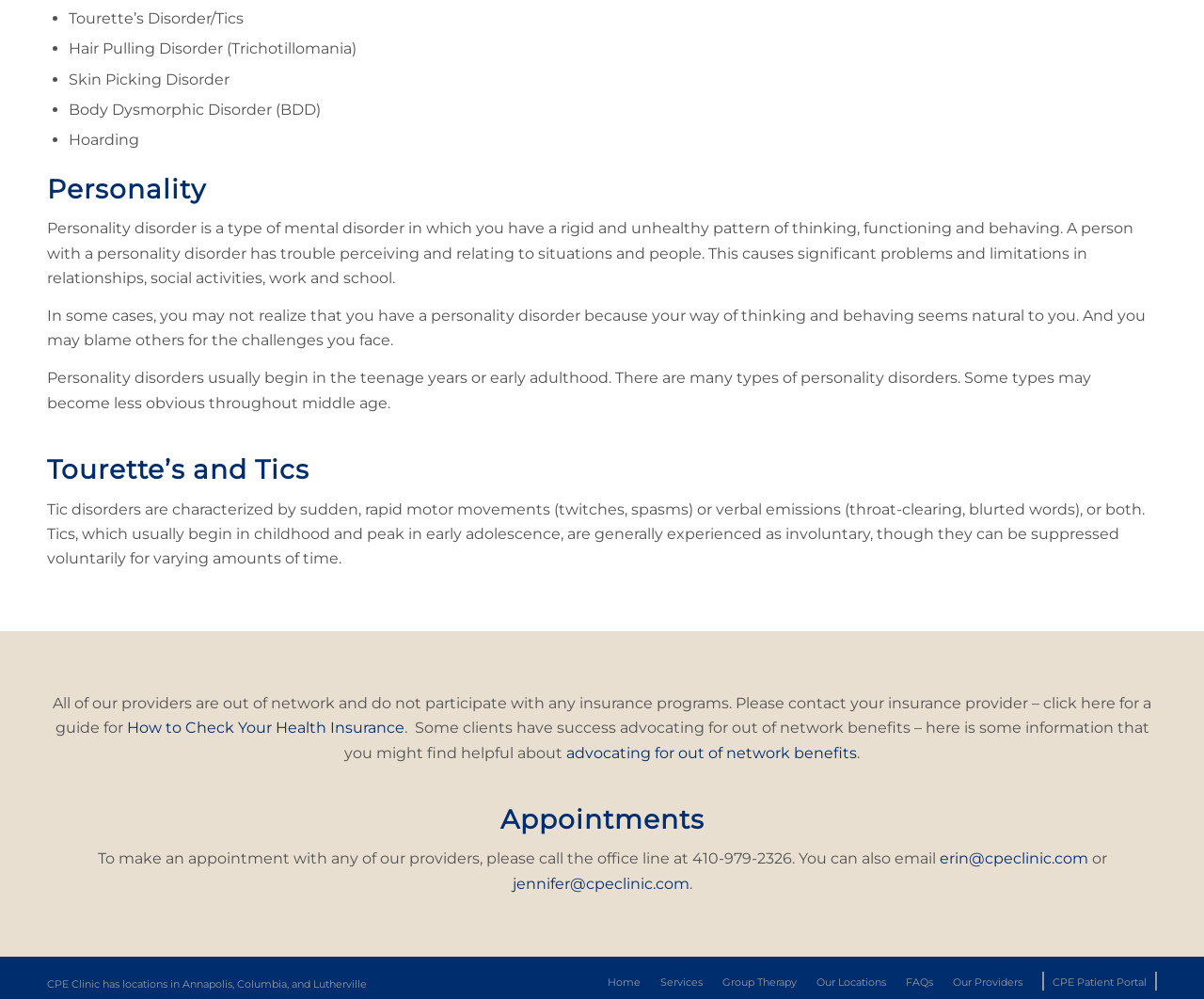Provide a short answer to the following question with just one word or phrase: What is the purpose of the 'CPE Patient Portal' link?

Unknown